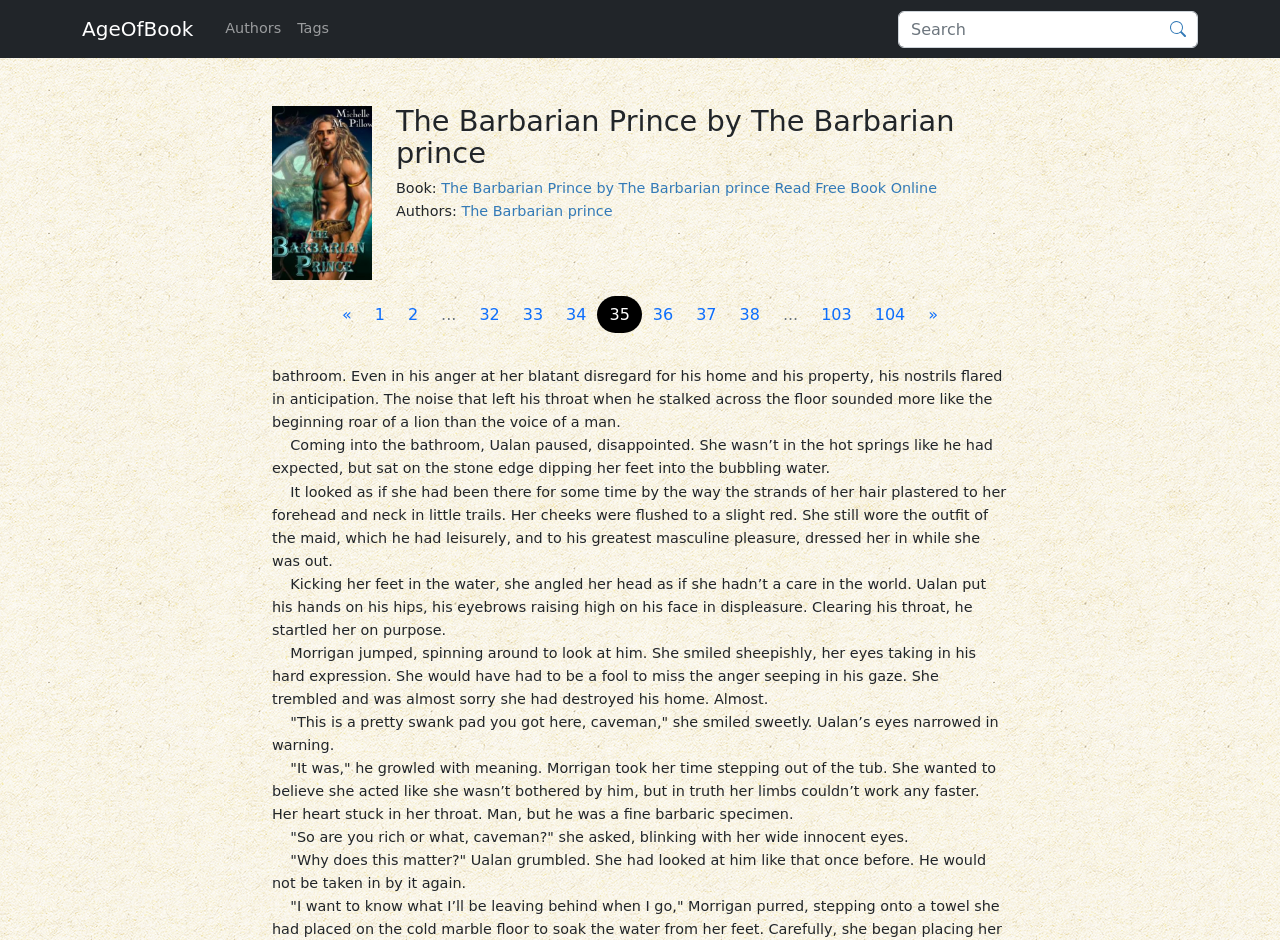What is Morrigan doing in the bathroom?
Please answer the question with as much detail as possible using the screenshot.

The text element 'Coming into the bathroom, Ualan paused, disappointed. She wasn’t in the hot springs like he had expected, but sat on the stone edge dipping her feet into the bubbling water.' describes the scene in the bathroom, indicating that Morrigan is dipping her feet into the bubbling water.